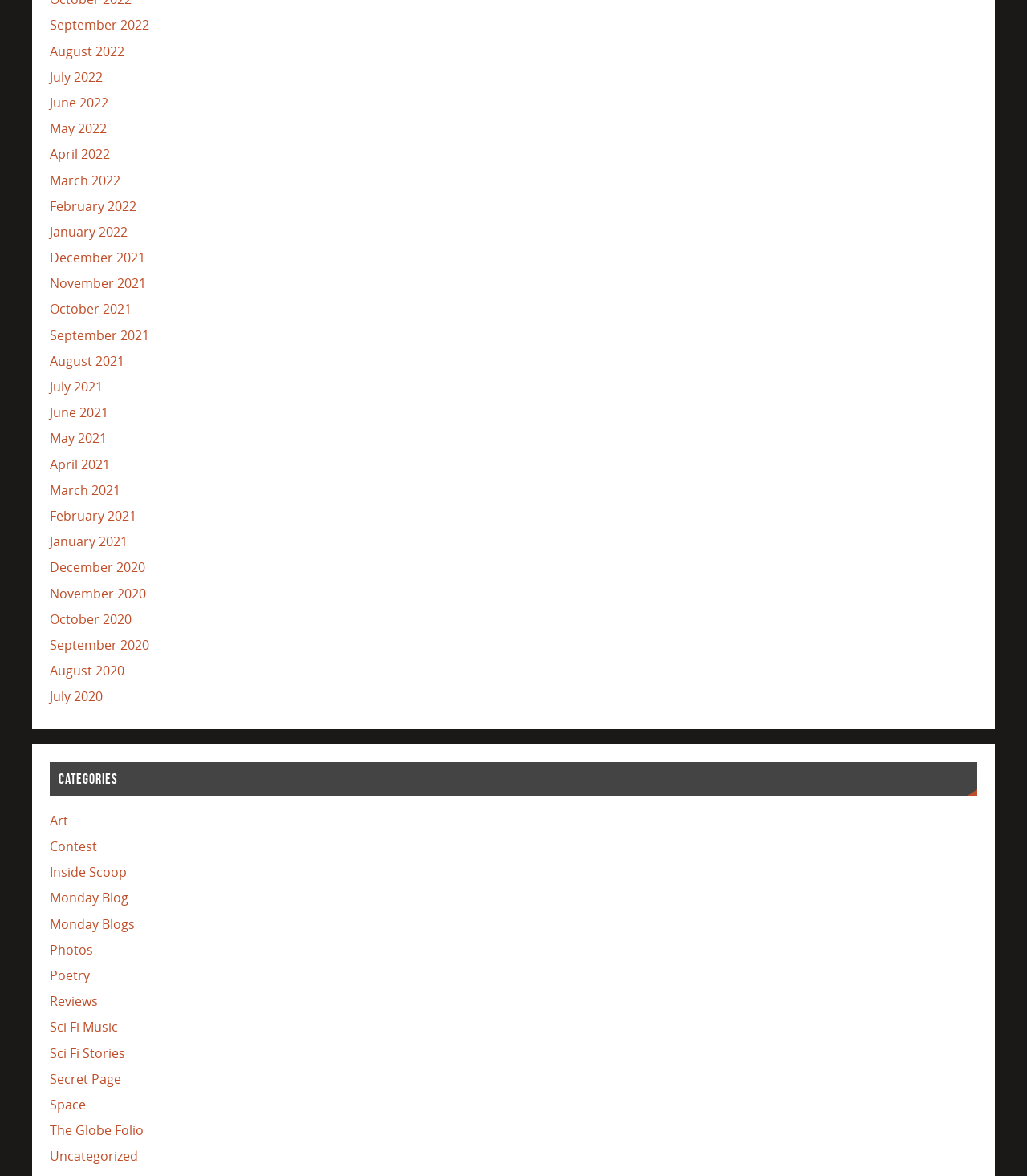How many months are listed on the webpage?
Utilize the image to construct a detailed and well-explained answer.

By counting the link elements with text representing months and years, I found a total of 24 months listed on the webpage. These months range from 'September 2022' to 'December 2020'.